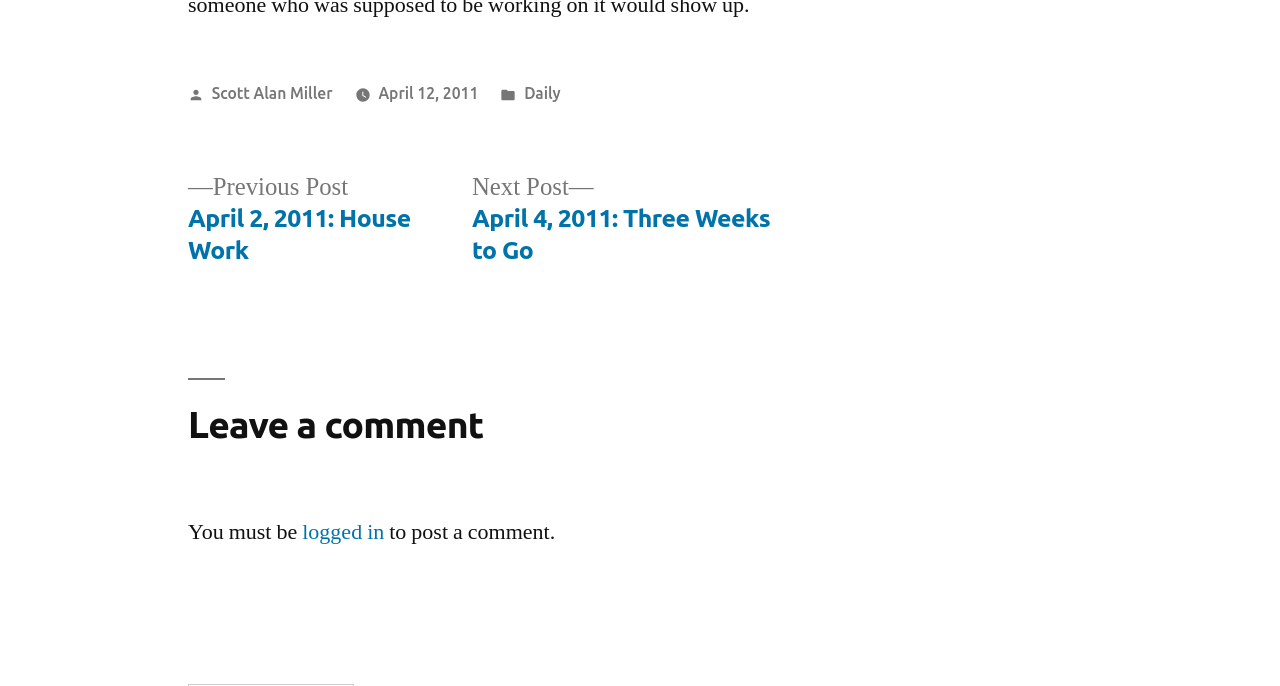Answer the question briefly using a single word or phrase: 
What is required to post a comment?

Logged in